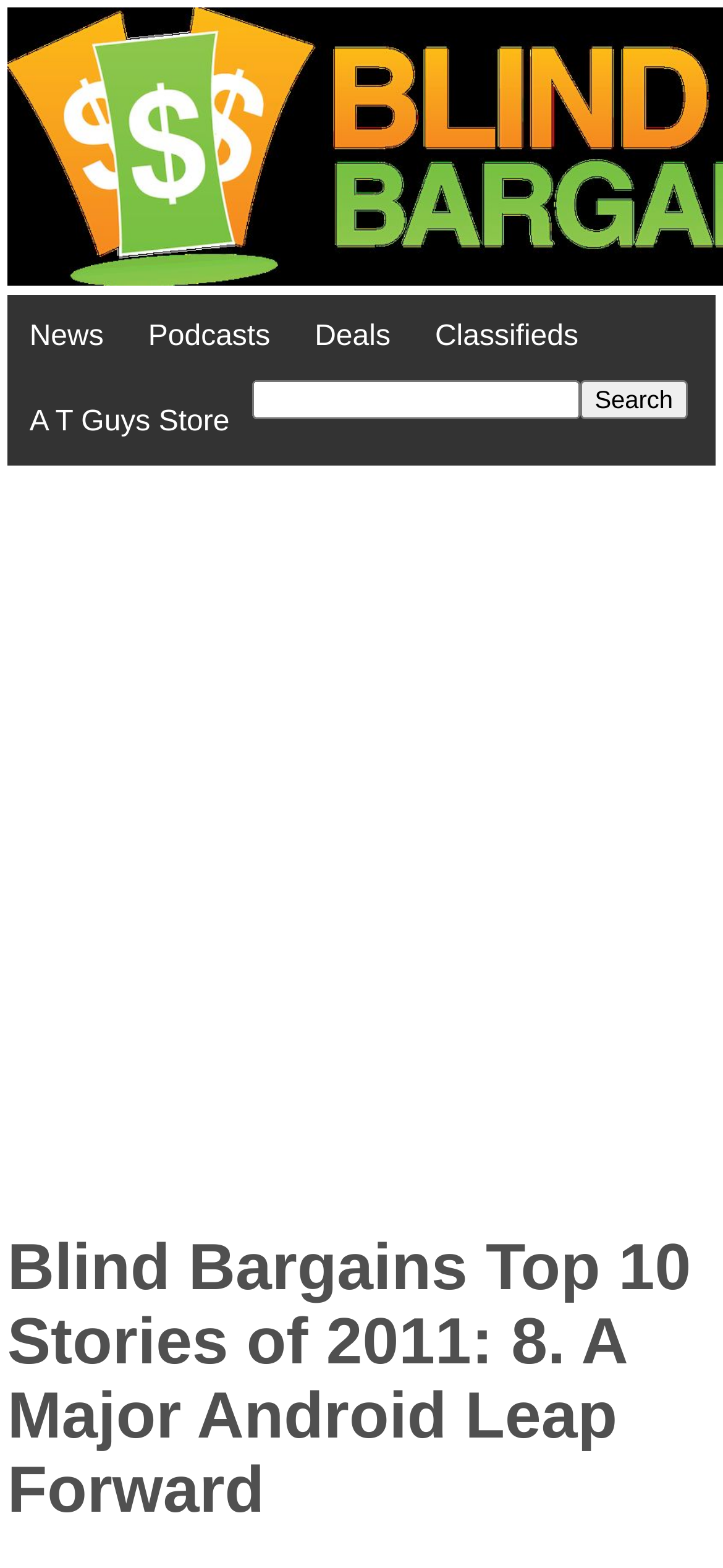Determine the bounding box coordinates for the UI element matching this description: "Podcasts".

[0.174, 0.188, 0.404, 0.242]